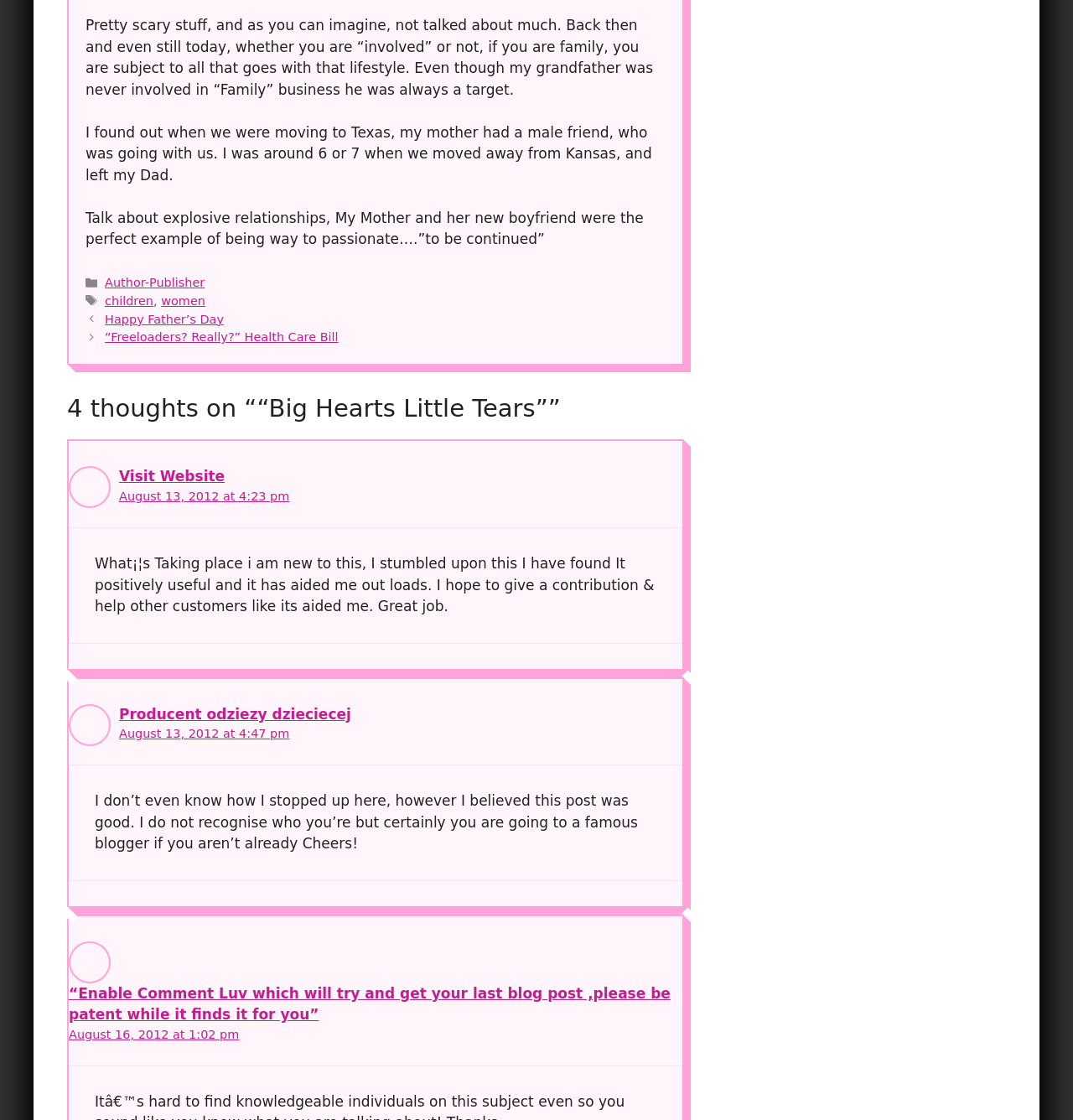Give the bounding box coordinates for the element described as: "Producent odziezy dzieciecej".

[0.111, 0.63, 0.327, 0.645]